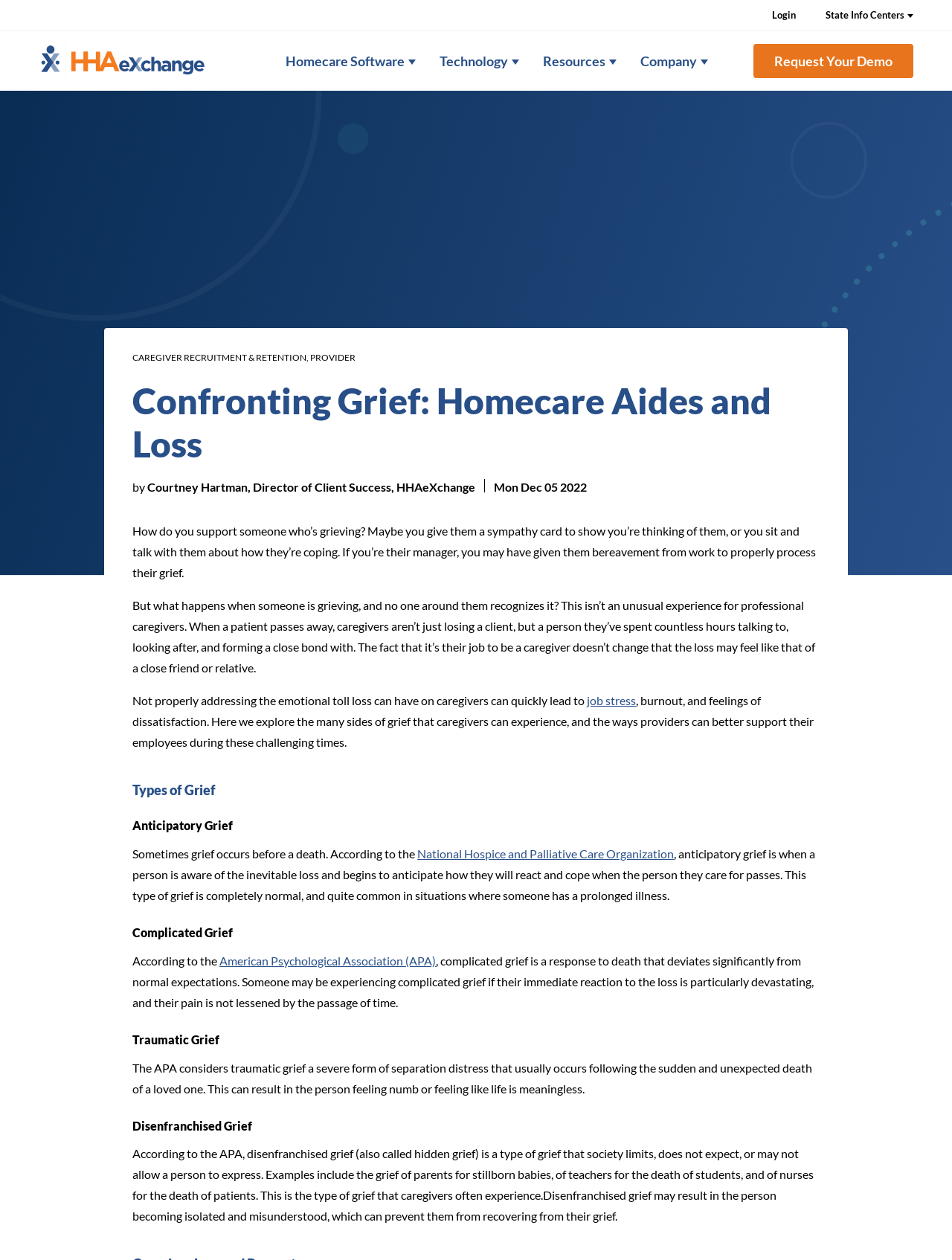Find the bounding box coordinates for the area that should be clicked to accomplish the instruction: "Change the Quantity".

None